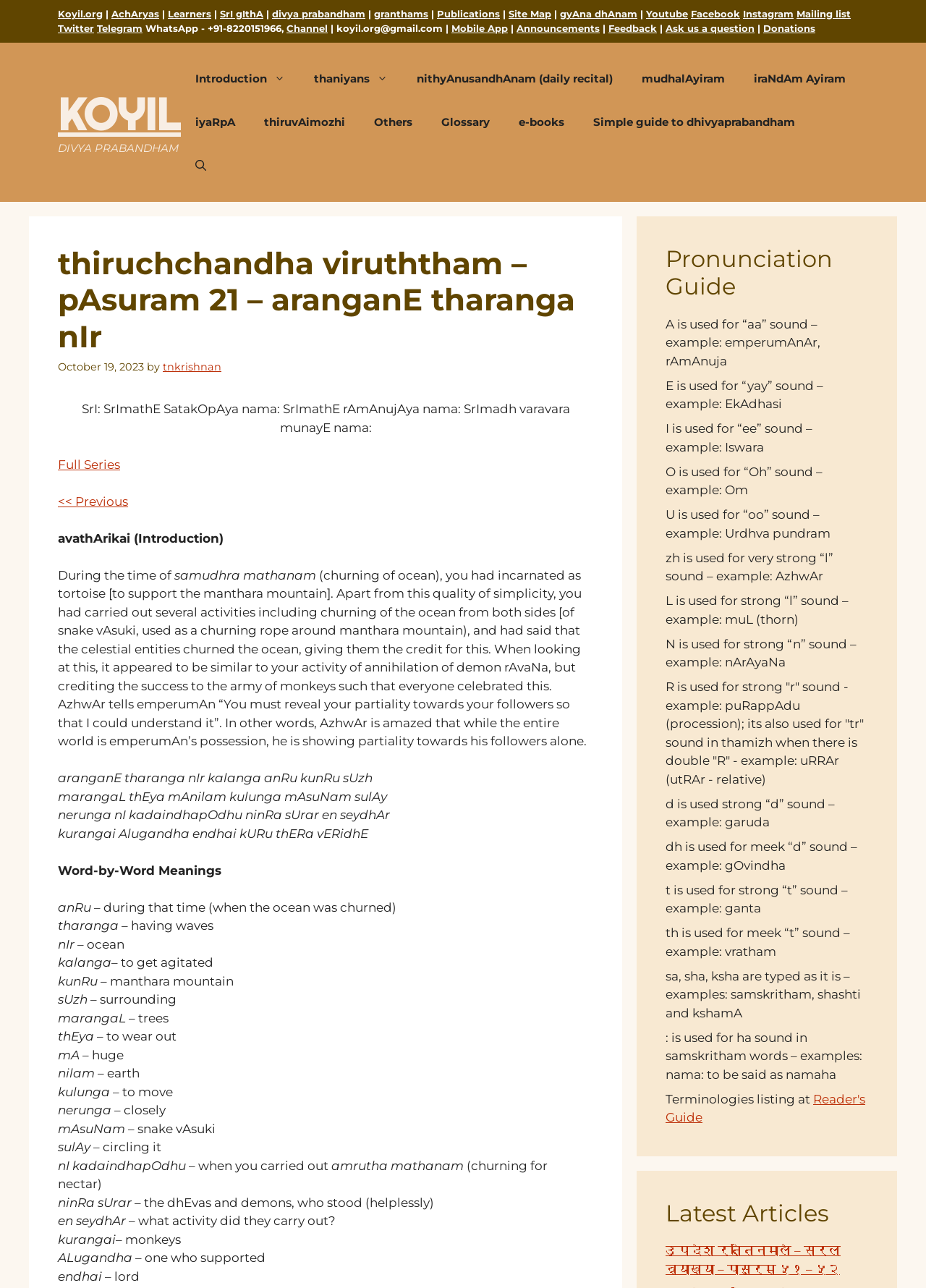Please locate the bounding box coordinates of the element that should be clicked to complete the given instruction: "Click on the 'KOYIL' link".

[0.062, 0.067, 0.195, 0.11]